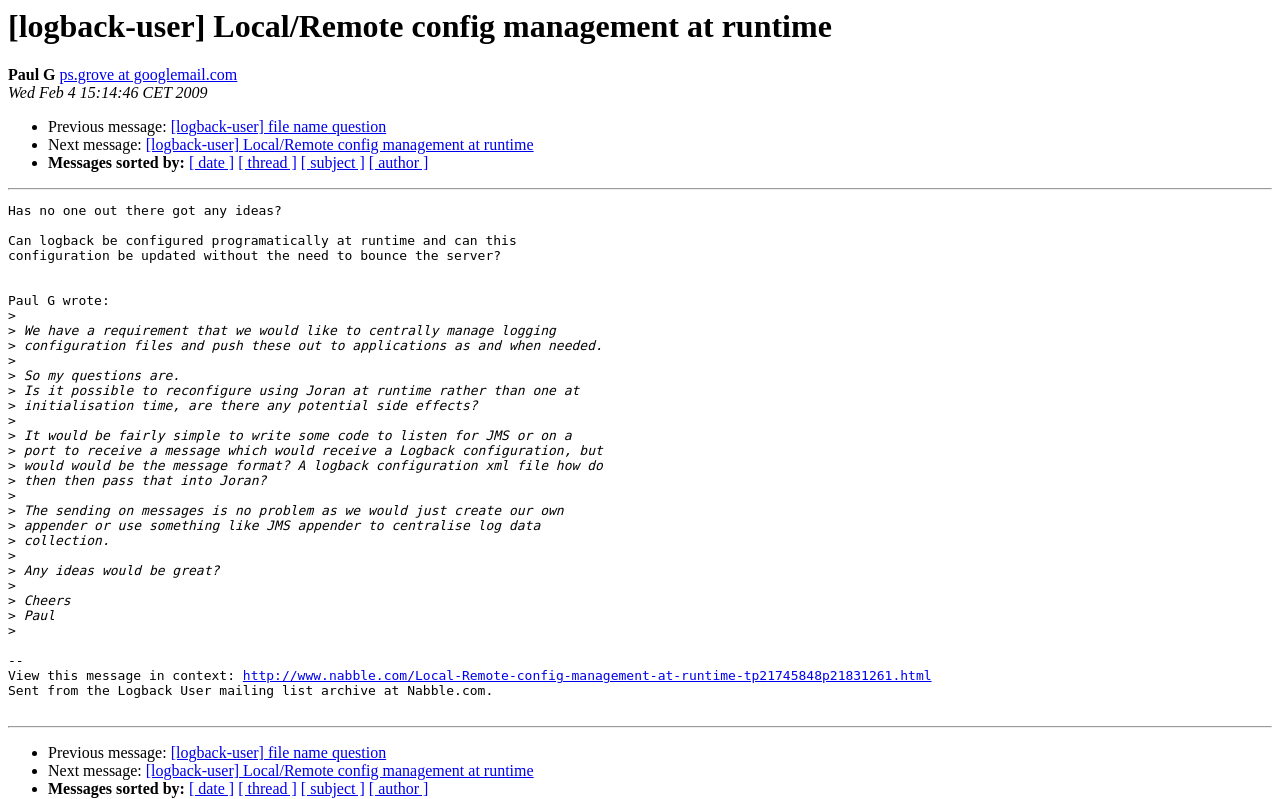Please determine the bounding box coordinates for the element that should be clicked to follow these instructions: "Search for self defense videos".

None